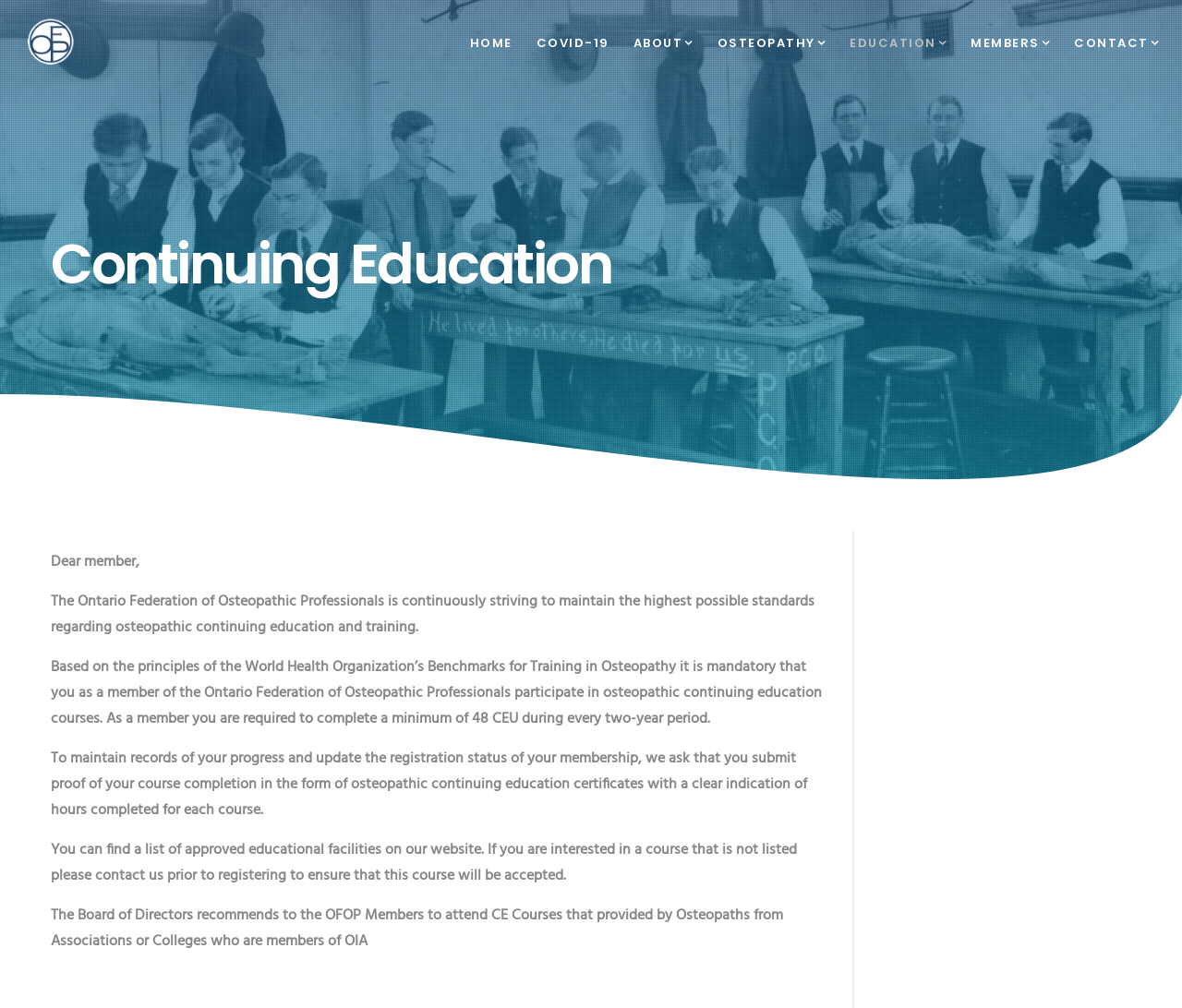Find the bounding box coordinates of the clickable element required to execute the following instruction: "Click the HOME link". Provide the coordinates as four float numbers between 0 and 1, i.e., [left, top, right, bottom].

[0.377, 0.0, 0.433, 0.082]